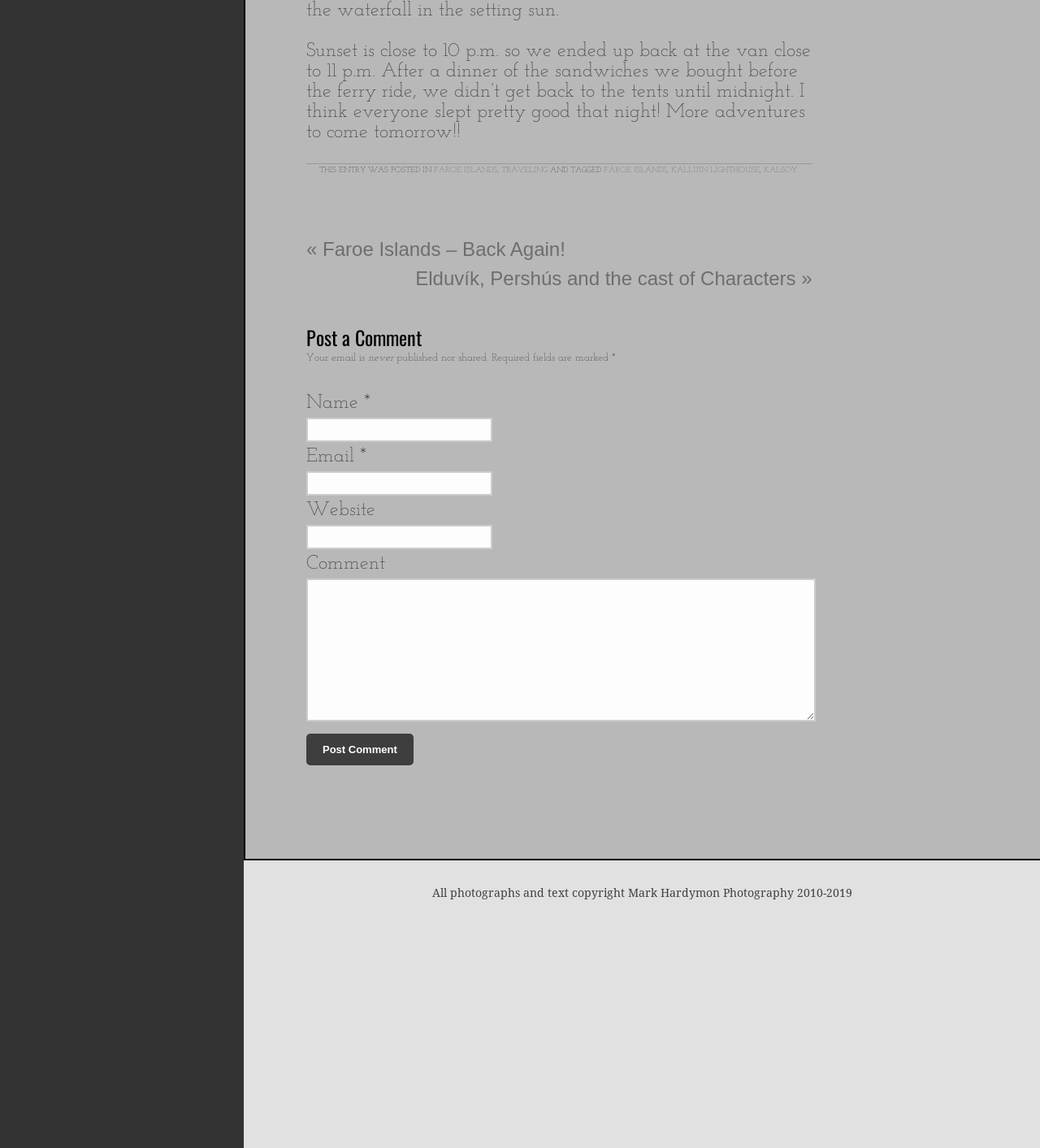Answer the question using only one word or a concise phrase: What is the topic of the latest article?

Faroe Islands